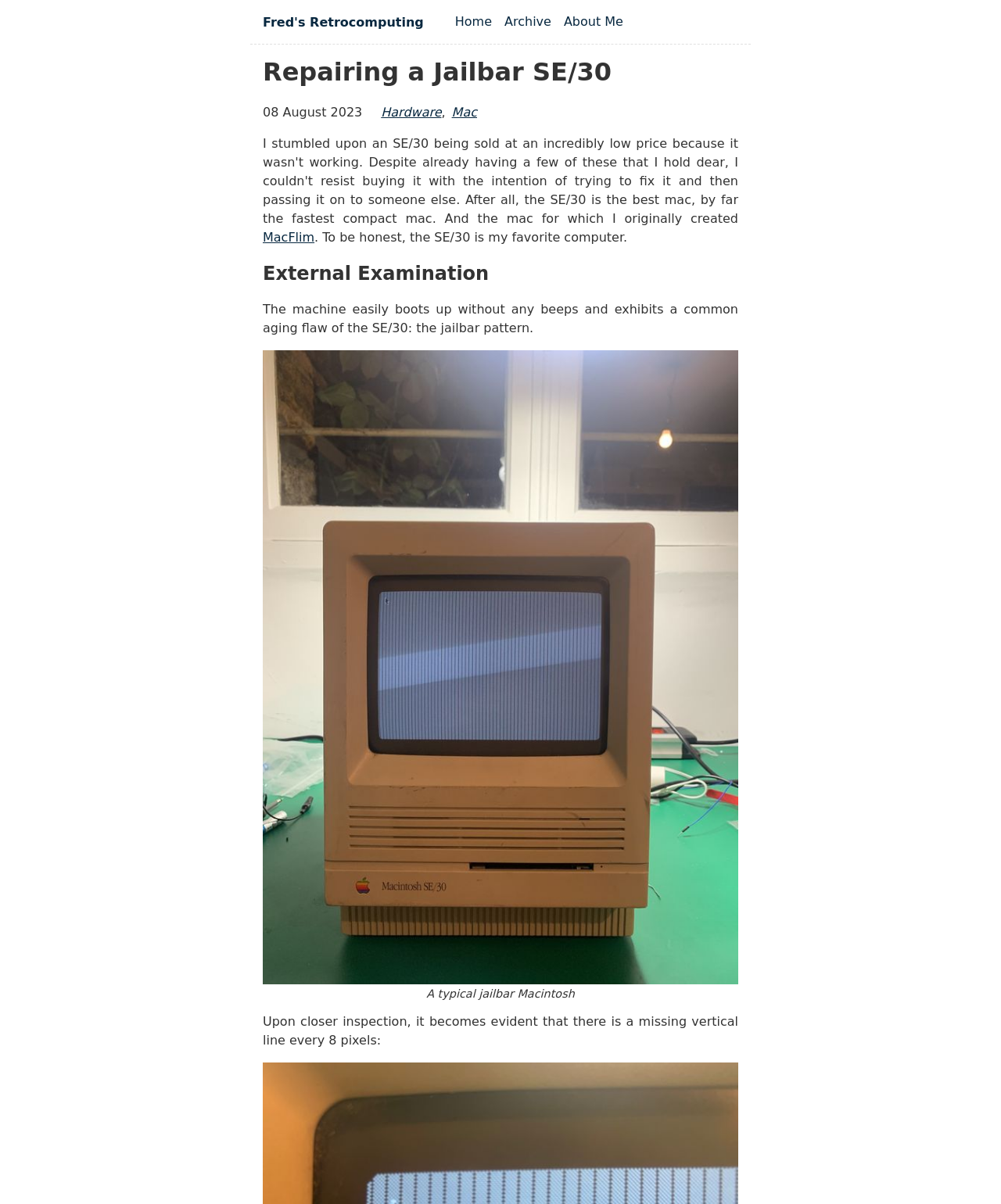Locate the bounding box of the UI element with the following description: "Zeytinburnu Nakliye".

None